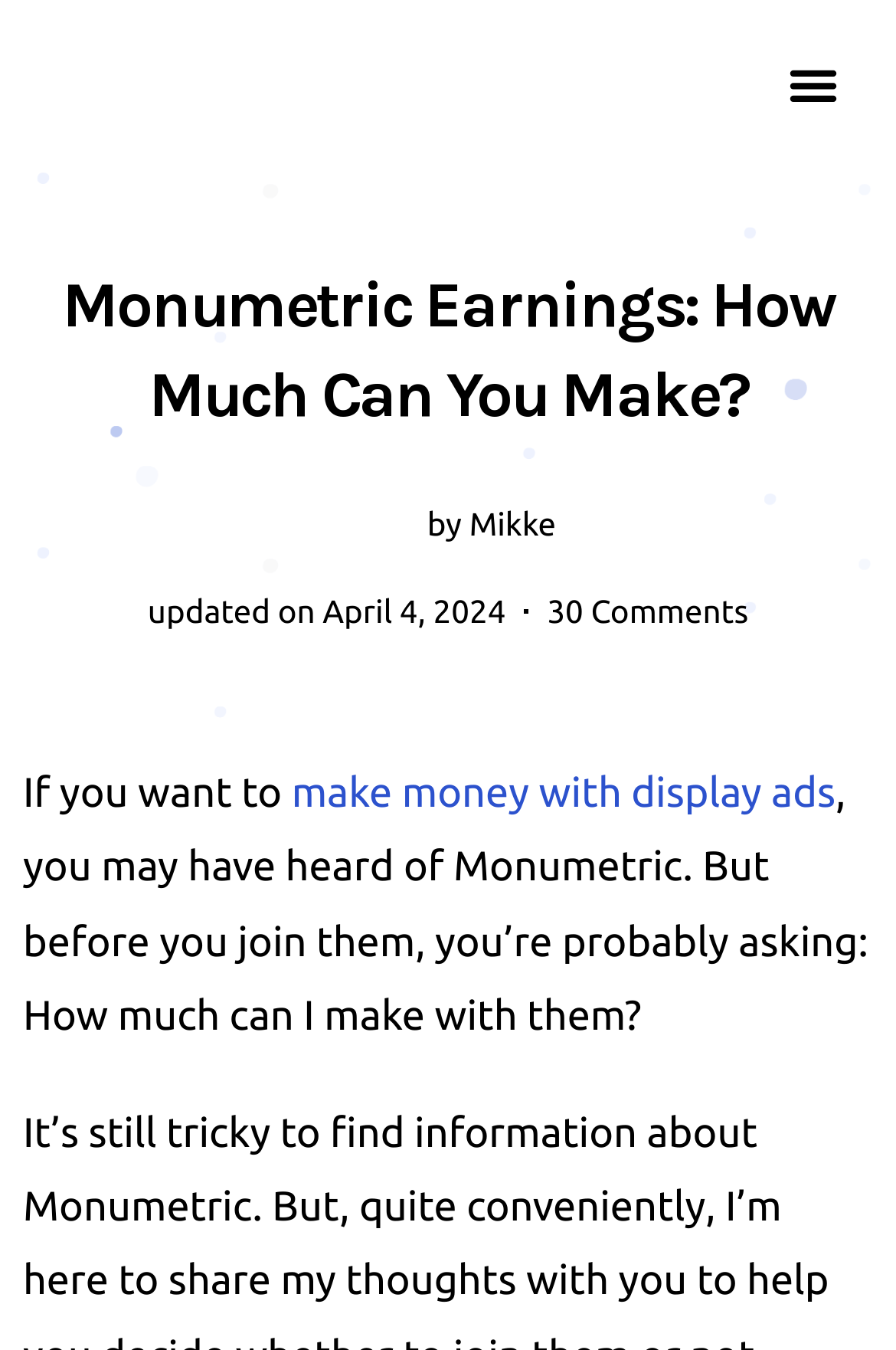Summarize the webpage in an elaborate manner.

The webpage is about Monumetric earnings and payouts, specifically discussing how much bloggers can make with this managed ad network. At the top left, there is a link to "Blogging Explorer" accompanied by an image with the same name. On the top right, there is a "Menu Toggle" button. 

Below the top section, there is a heading that reads "Monumetric Earnings: How Much Can You Make?" which is centered on the page. Underneath the heading, there is a figure, followed by the text "by Mikke" and the date "updated on April 4, 2024". 

Further down, there is a link to "30 Comments" on the right side. On the left side, there is a paragraph of text that starts with "If you want to make money with display ads" and includes a link to a page that opens in a new tab. The text continues, asking a question about how much one can make with Monumetric.